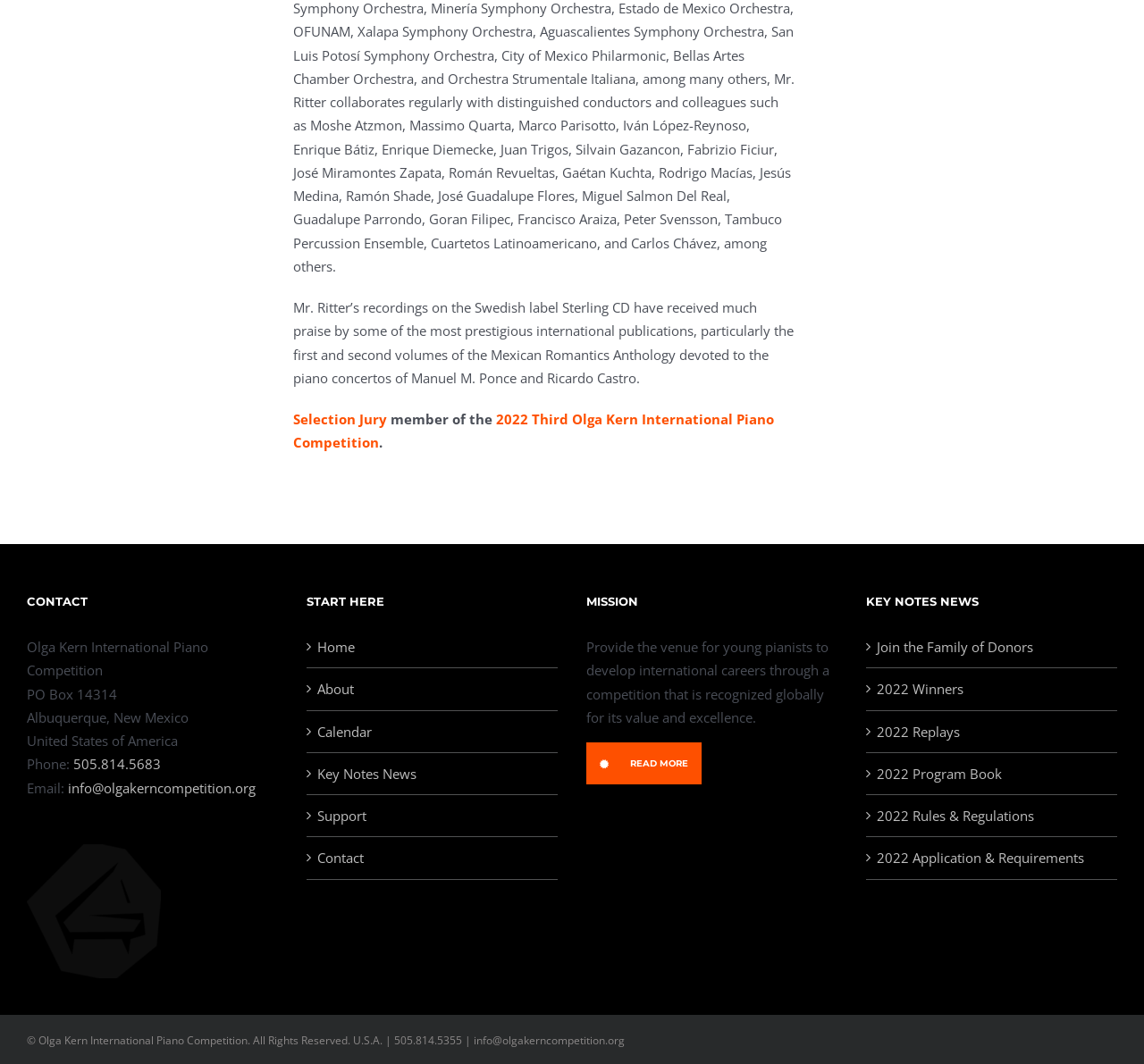Indicate the bounding box coordinates of the clickable region to achieve the following instruction: "Click the 'Selection Jury' link."

[0.256, 0.385, 0.338, 0.402]